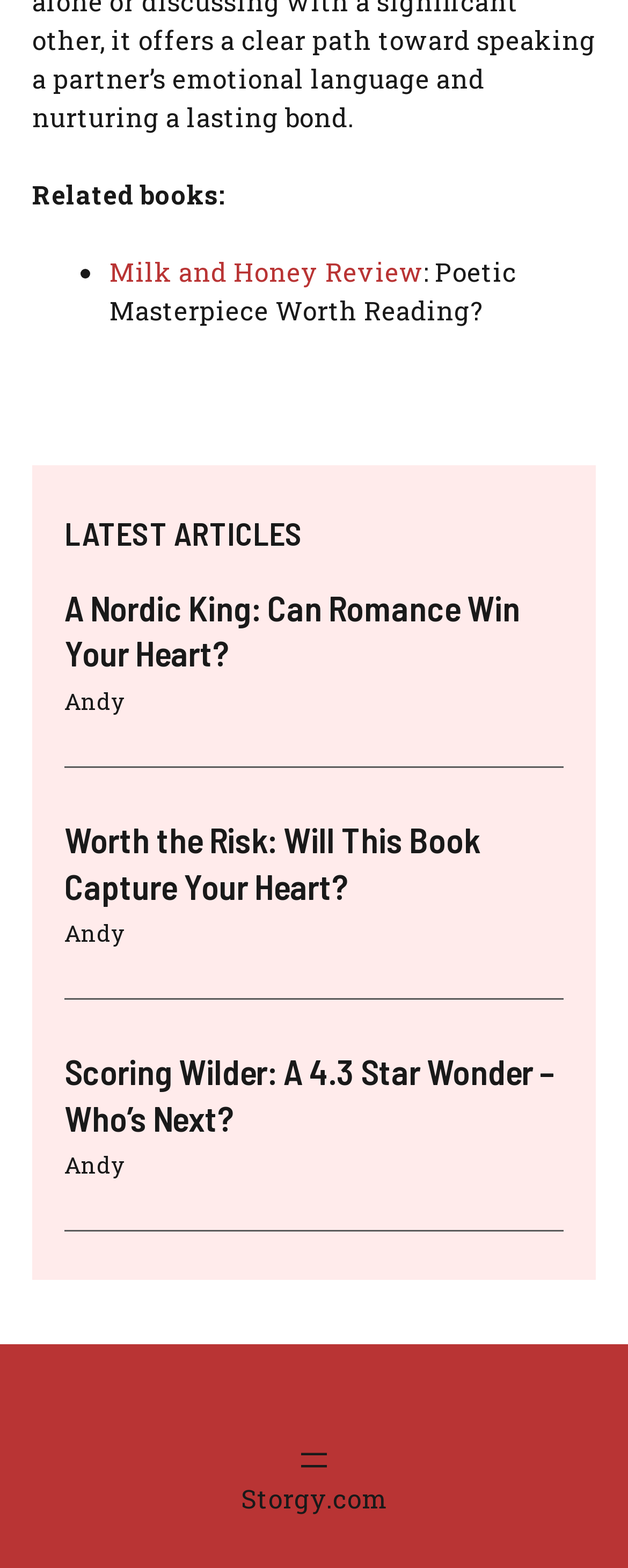Please answer the following question using a single word or phrase: 
What is the website's name?

Storgy.com